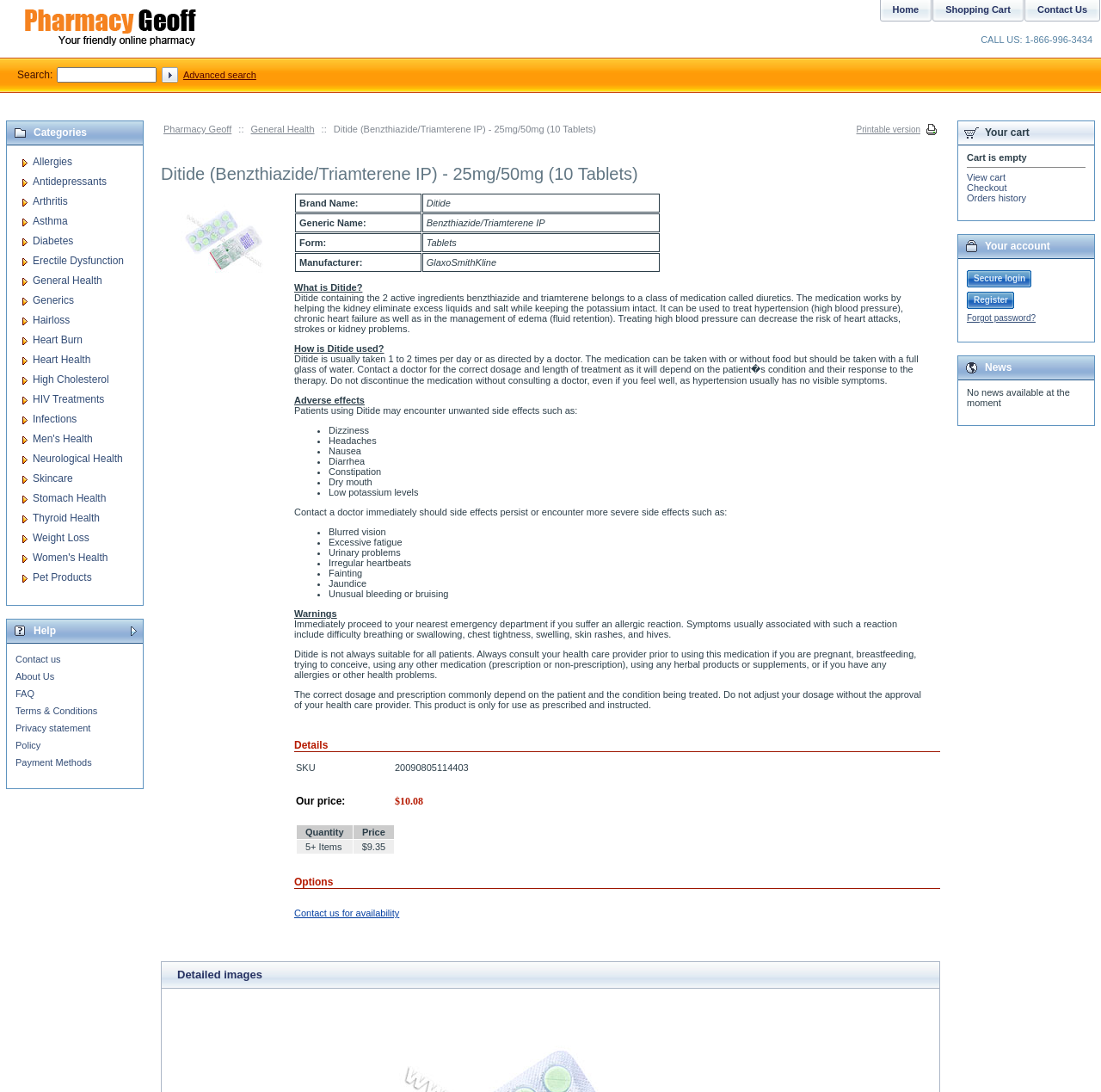What is the price of Ditide?
Refer to the image and respond with a one-word or short-phrase answer.

$10.08